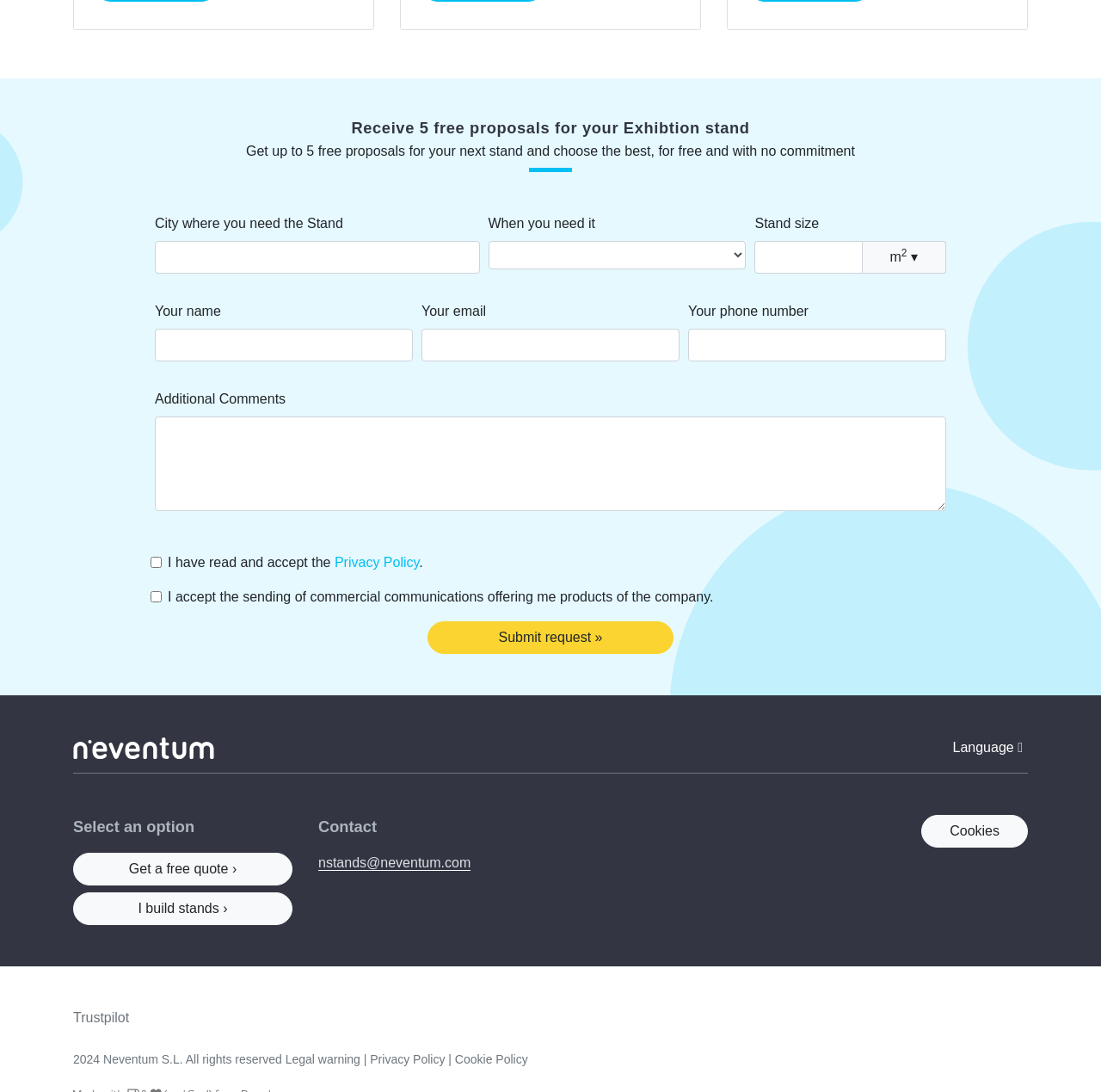What information is required to submit a request?
Based on the screenshot, give a detailed explanation to answer the question.

Upon examining the form on the webpage, it is clear that the required information to submit a request includes the user's name, email, and phone number. These fields are marked as required, indicating that they must be filled in before the request can be submitted.